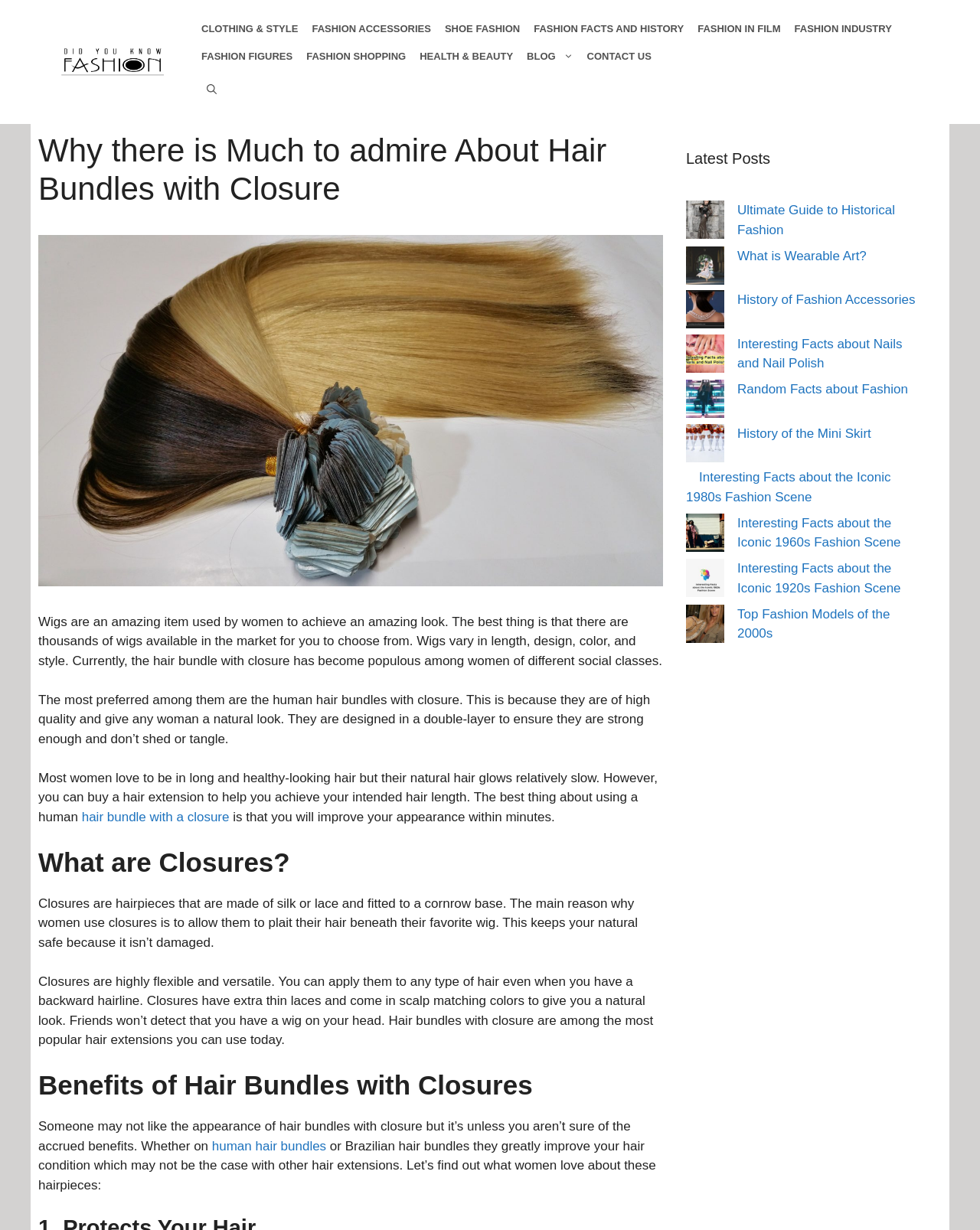What is the benefit of using human hair bundles?
Please answer the question with a detailed and comprehensive explanation.

The webpage states that human hair bundles improve hair condition, which may not be the case with other hair extensions, making them a preferred choice among women.